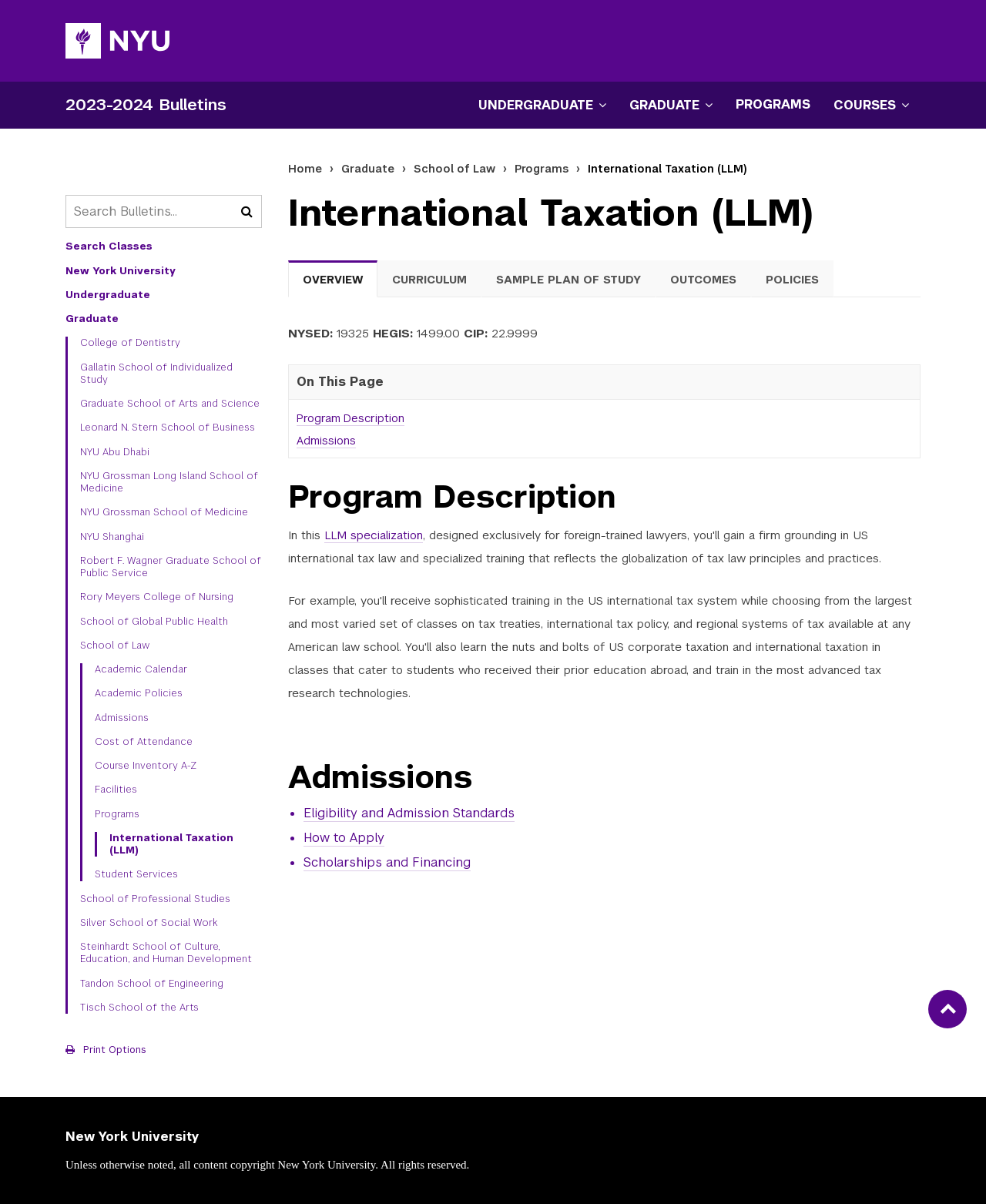Please specify the bounding box coordinates of the clickable region to carry out the following instruction: "Print Options". The coordinates should be four float numbers between 0 and 1, in the format [left, top, right, bottom].

[0.066, 0.861, 0.266, 0.882]